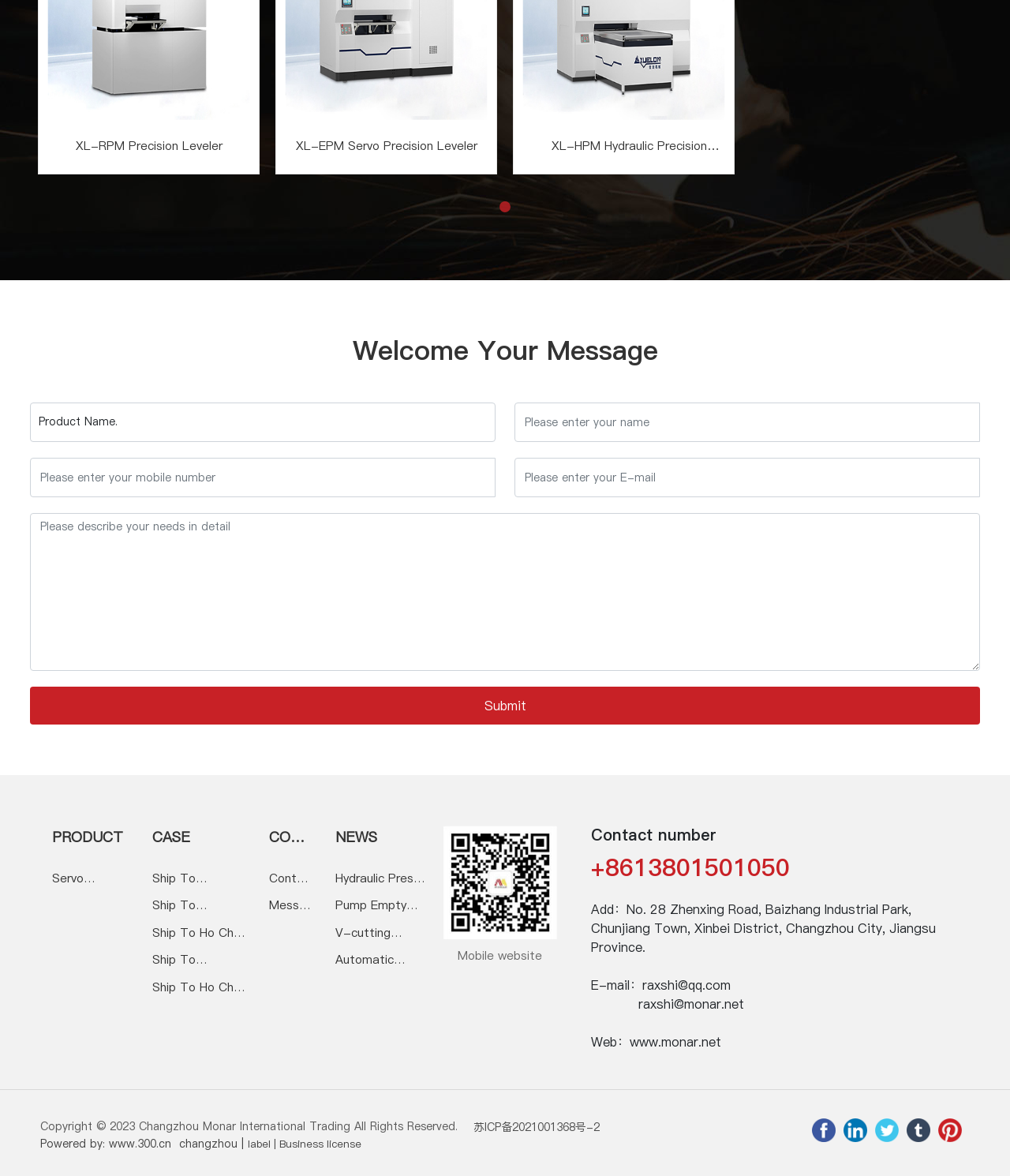What is the contact phone number?
Answer the question with a thorough and detailed explanation.

I found the contact phone number by looking at the contact information section, where it says '+8613801501050', which is the contact phone number.